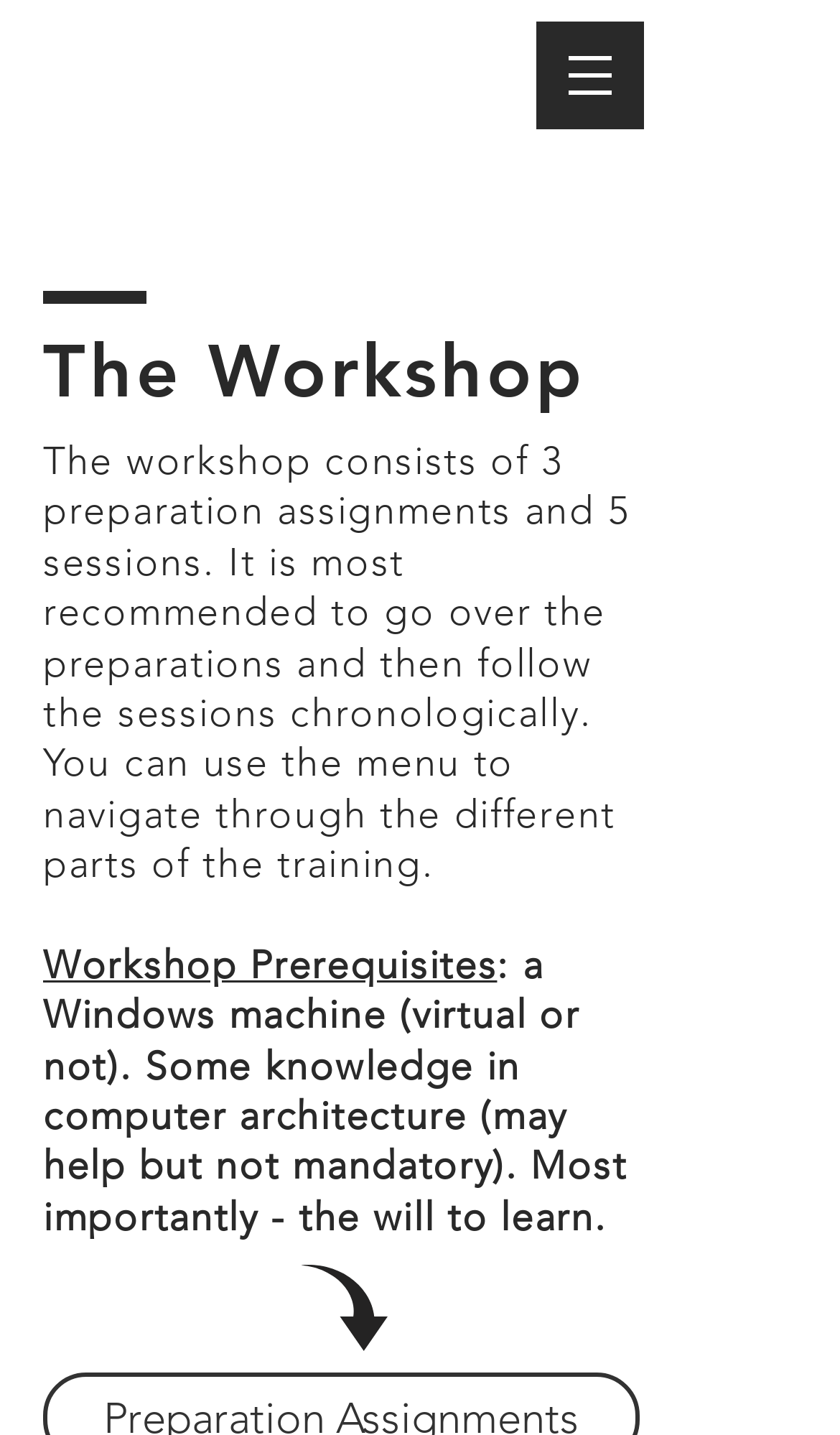Please provide a comprehensive response to the question based on the details in the image: How many preparation assignments are there in the workshop?

According to the text, 'The workshop consists of 3 preparation assignments and 5 sessions.', which indicates that there are 3 preparation assignments in the workshop.